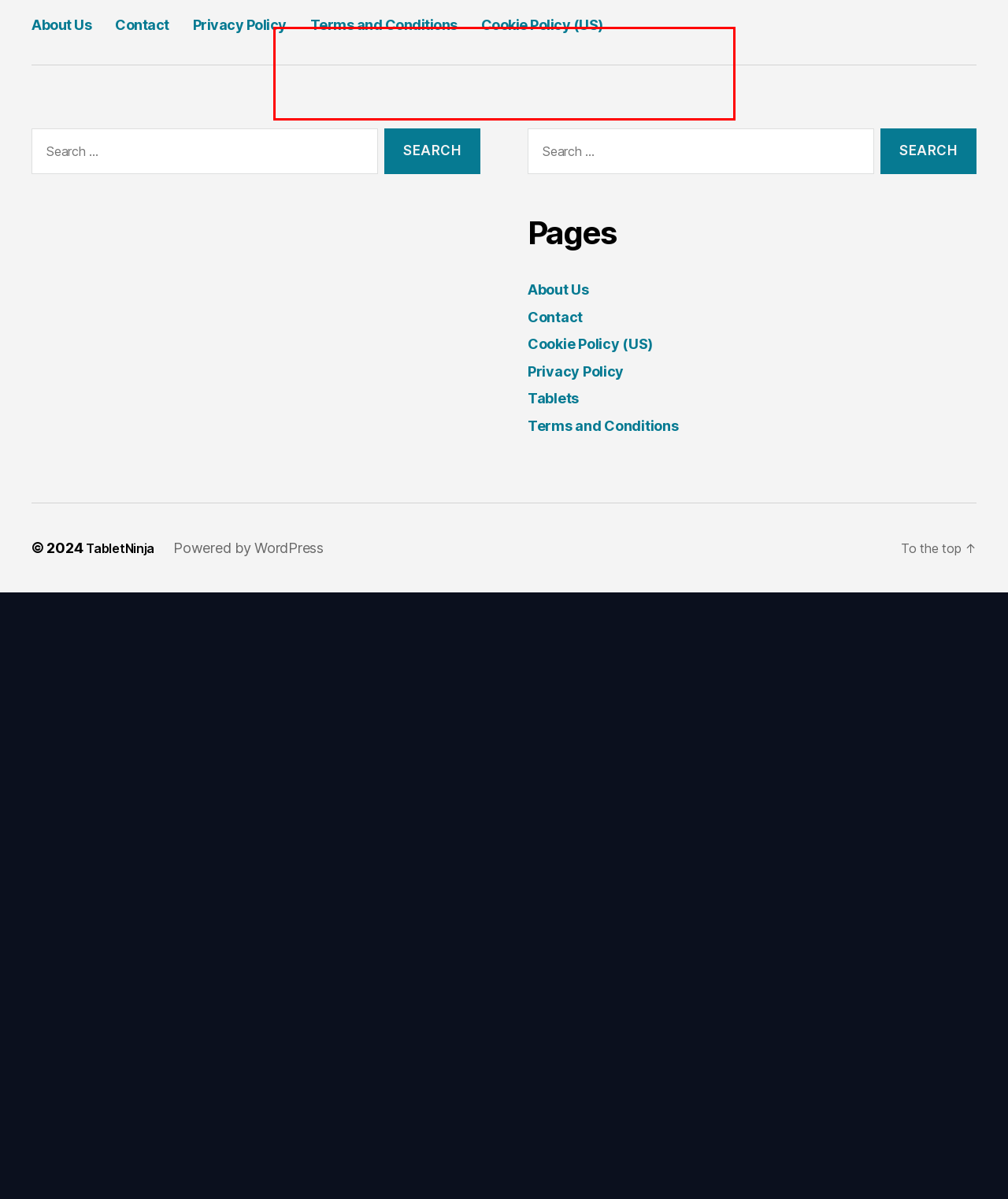You have a screenshot of a webpage with a UI element highlighted by a red bounding box. Use OCR to obtain the text within this highlighted area.

Malware is a huge problem across all computer platforms today, and that includes tablet operating systems such as iOS and Android. I think there will always be a disgruntled programmer out there looking to cause mischief.